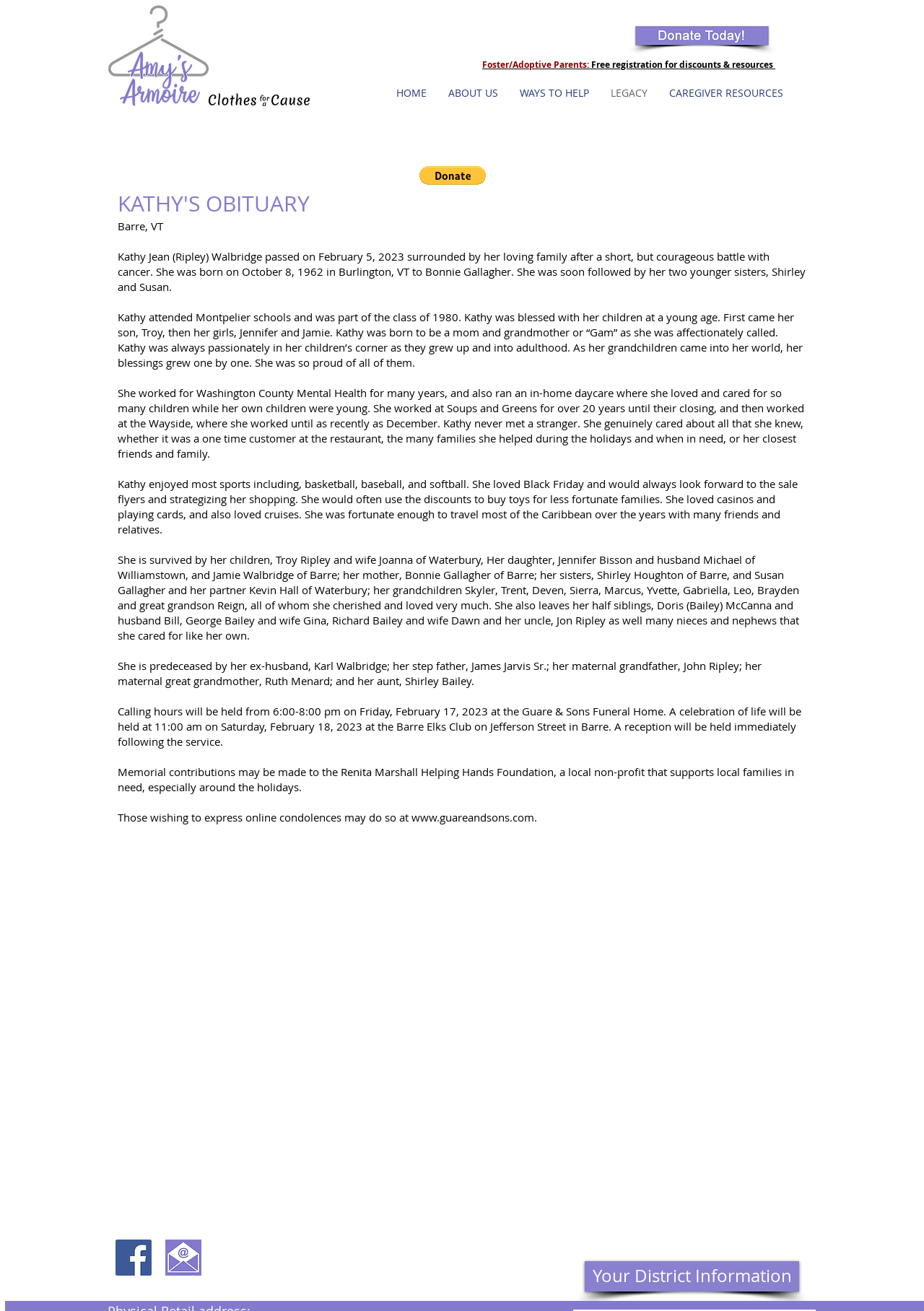Please specify the bounding box coordinates of the clickable region necessary for completing the following instruction: "Visit the HOME page". The coordinates must consist of four float numbers between 0 and 1, i.e., [left, top, right, bottom].

[0.417, 0.064, 0.473, 0.078]